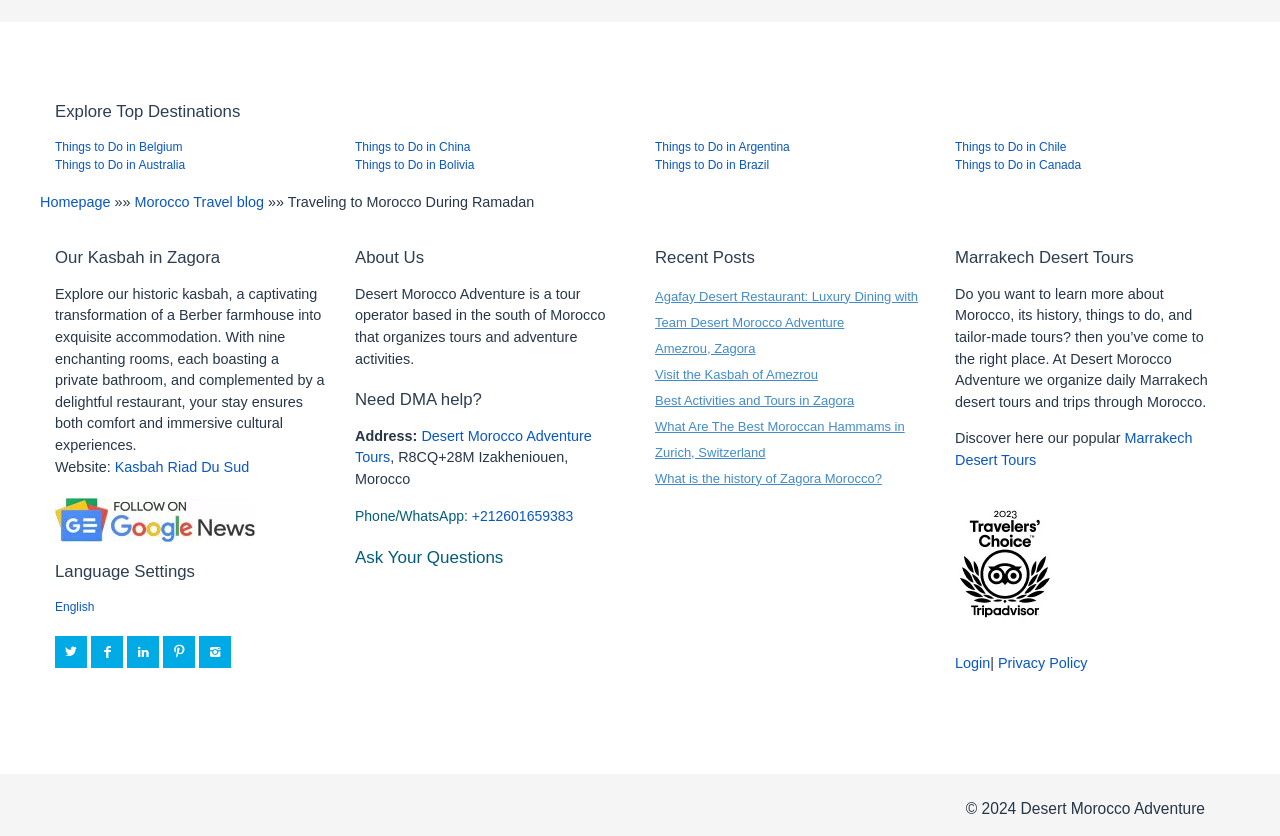What is the phone number of Desert Morocco Adventure?
Examine the webpage screenshot and provide an in-depth answer to the question.

I found the answer by looking at the section 'Need DMA help?' where it mentions 'Phone/WhatsApp:' and then finds the link '+212601659383' which is the phone number of Desert Morocco Adventure.